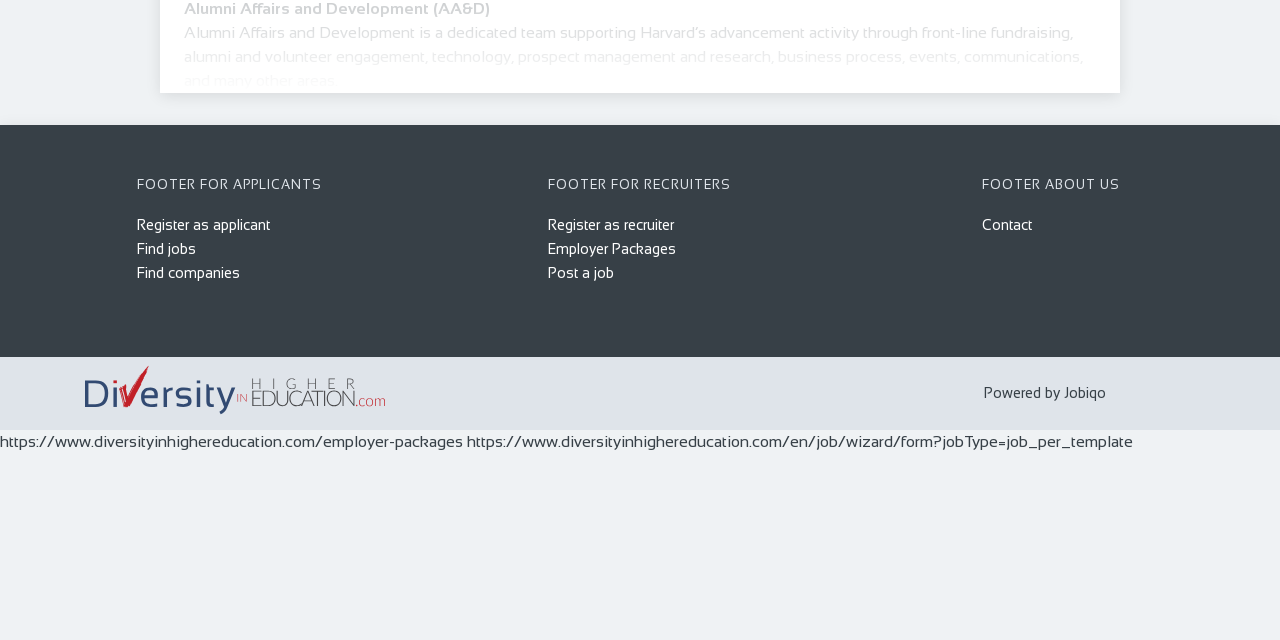From the element description: "Contact", extract the bounding box coordinates of the UI element. The coordinates should be expressed as four float numbers between 0 and 1, in the order [left, top, right, bottom].

[0.767, 0.339, 0.806, 0.364]